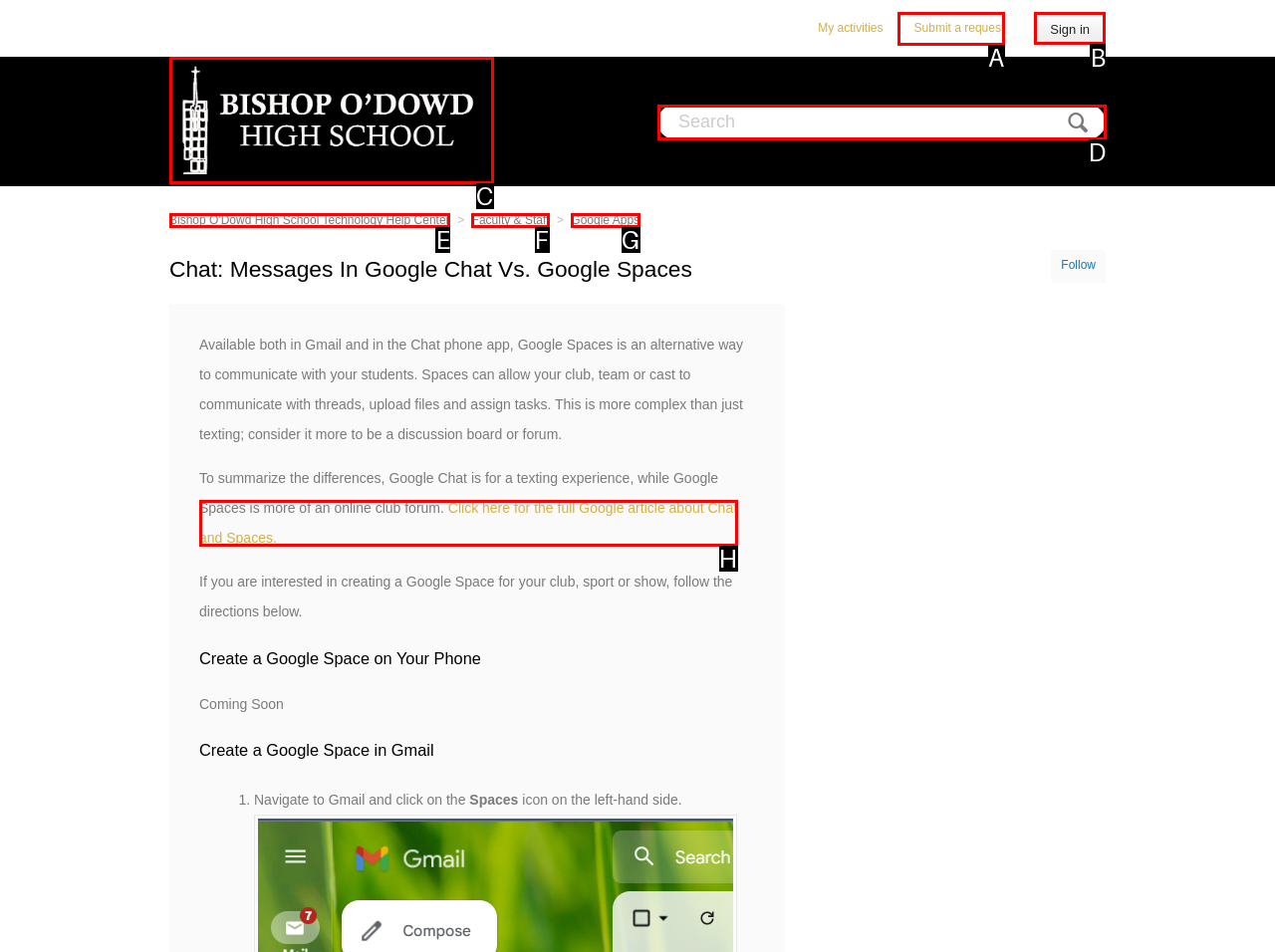Identify the correct UI element to click for this instruction: Sign in
Respond with the appropriate option's letter from the provided choices directly.

B